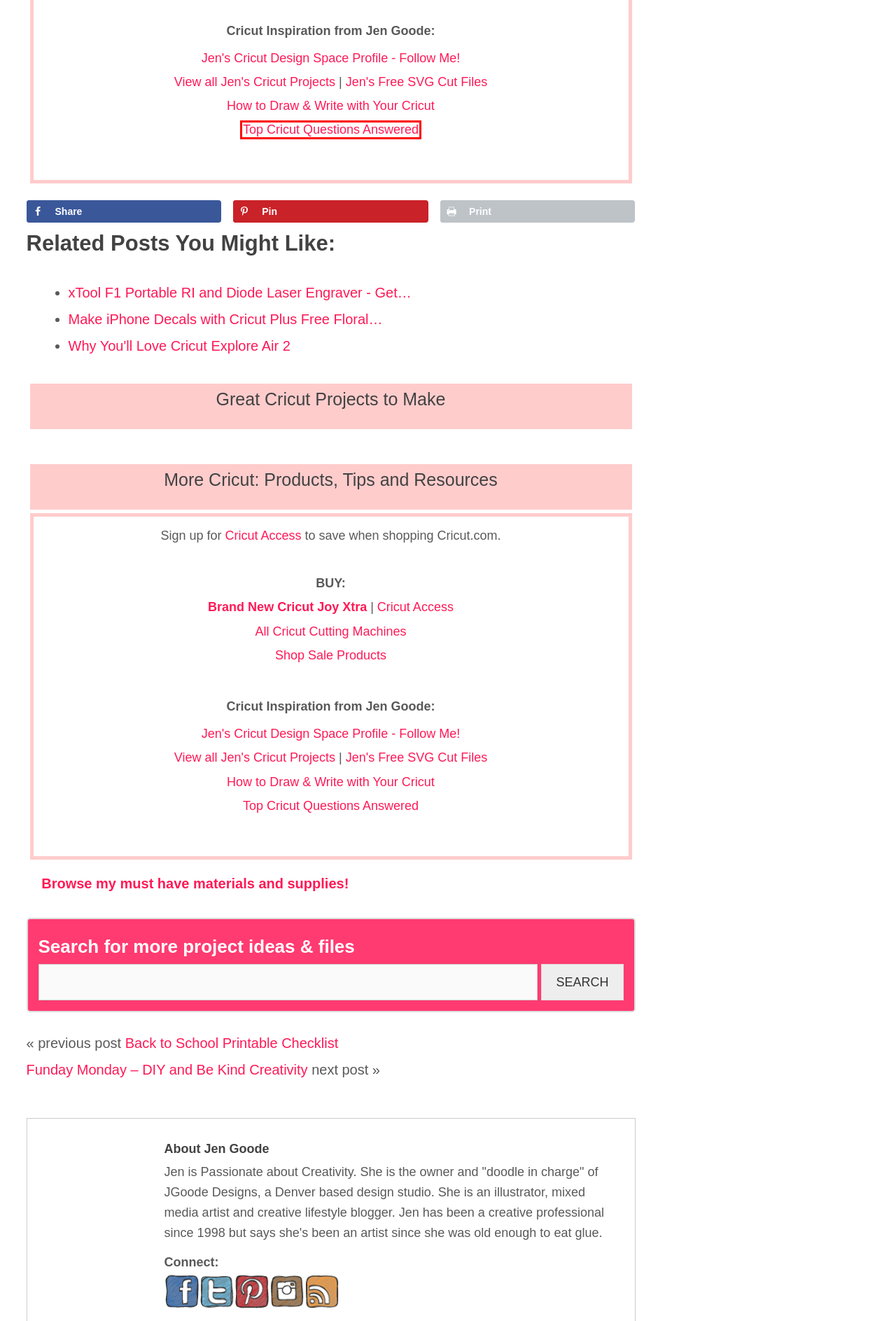Look at the screenshot of a webpage where a red rectangle bounding box is present. Choose the webpage description that best describes the new webpage after clicking the element inside the red bounding box. Here are the candidates:
A. Creativity - 100 Directions
B. xTool F1 Portable RI and Diode Laser Engraver - Get Started Guide - 100 Directions
C. What Is Design Space? | Cricut Shop
D. Funday Monday - DIY and Be Kind Creativity - 100 Directions
E. Over 100 Projects to Make with Your Cricut Machine - 100 Directions
F. Top Cricut Maker Questions Answered - 100 Directions
G. Back to School Printable Checklist - 100 Directions
H. Why You'll Love Cricut Explore Air 2 - 100 Directions

F